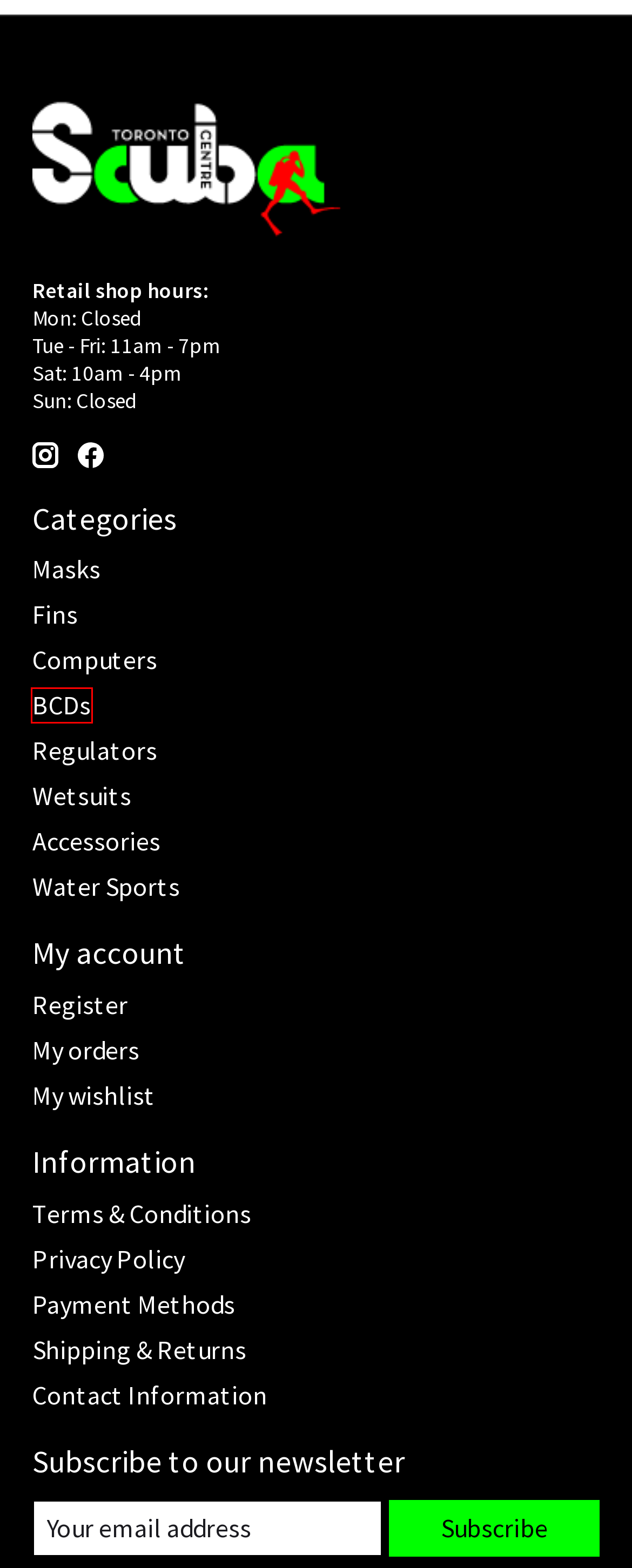With the provided webpage screenshot containing a red bounding box around a UI element, determine which description best matches the new webpage that appears after clicking the selected element. The choices are:
A. BCDs - Shop - Toronto Scuba Centre - Shop - Toronto Scuba Centre
B. Shipping & Returns - Shop - Toronto Scuba Centre
C. Dive Computers - Shop - Toronto Scuba Centre - Shop - Toronto Scuba Centre
D. Wetsuits & Exposure Protection - Shop - Toronto Scuba Centre - Shop - Toronto Scuba Centre
E. Scuba Masks - Shop - Toronto Scuba Centre - Shop - Toronto Scuba Centre
F. Payment Methods - Shop - Toronto Scuba Centre
G. Privacy Policy - Shop - Toronto Scuba Centre
H. Scuba and Snorkelling Fins - Shop - Toronto Scuba Centre - Shop - Toronto Scuba Centre

A